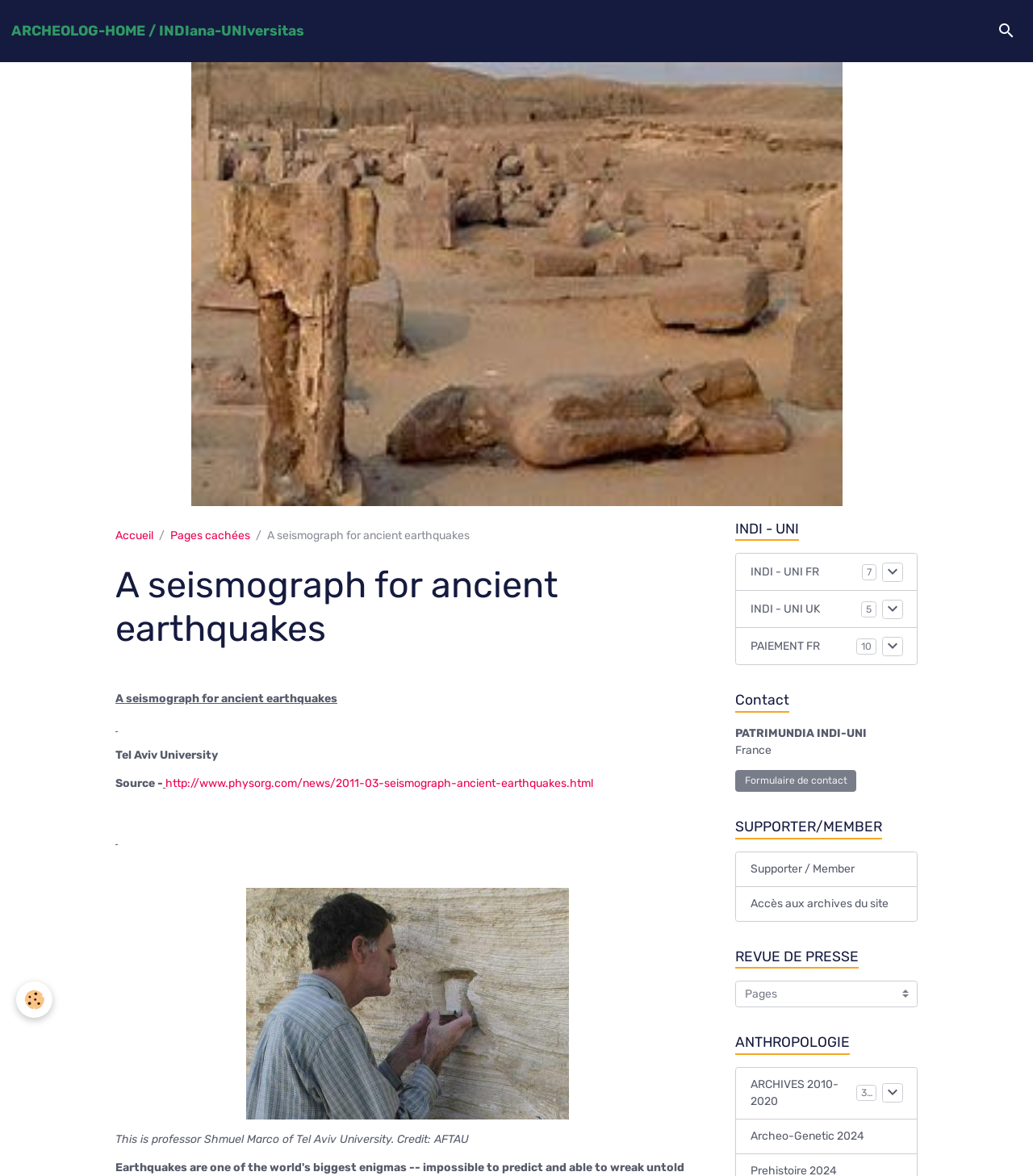Provide an in-depth caption for the contents of the webpage.

The webpage is titled "ARCHEO - TECHNO" and has a brand link at the top left corner. Below the brand link, there is a search bar with a placeholder text "Votre recherche" and two buttons on the right side, one with a magnifying glass icon and the other with a settings icon.

On the top right corner, there is a navigation menu with links to "Accueil", "Pages cachées", and other pages. Below the navigation menu, there is a heading "A seismograph for ancient earthquakes" followed by a brief description and a link to the source article.

The main content of the webpage is divided into two columns. The left column has a series of links and buttons, including "INDI - UNI", "INDI - UNI FR", "INDI - UNI UK", and "PAIEMENT FR", each with a corresponding button. There is also a link to "Contact" and a group of links to "PATRIMUNDIA INDI-UNI", "France", and "Formulaire de contact".

The right column has an image with a caption "This is professor Shmuel Marco of Tel Aviv University. Credit: AFTAU". Below the image, there are links to "SUPPORTER/MEMBER", "Accès aux archives du site", "REVUE DE PRESSE", and "ANTHROPOLOGIE". There is also a combobox and a link to "ARCHIVES 2010-2020" with a button on the right side.

At the bottom of the webpage, there is a link to "Archeo-Genetic 2024" and a button with no text. There are also two images, one at the top right corner and the other at the bottom left corner, but they do not have any descriptive text.